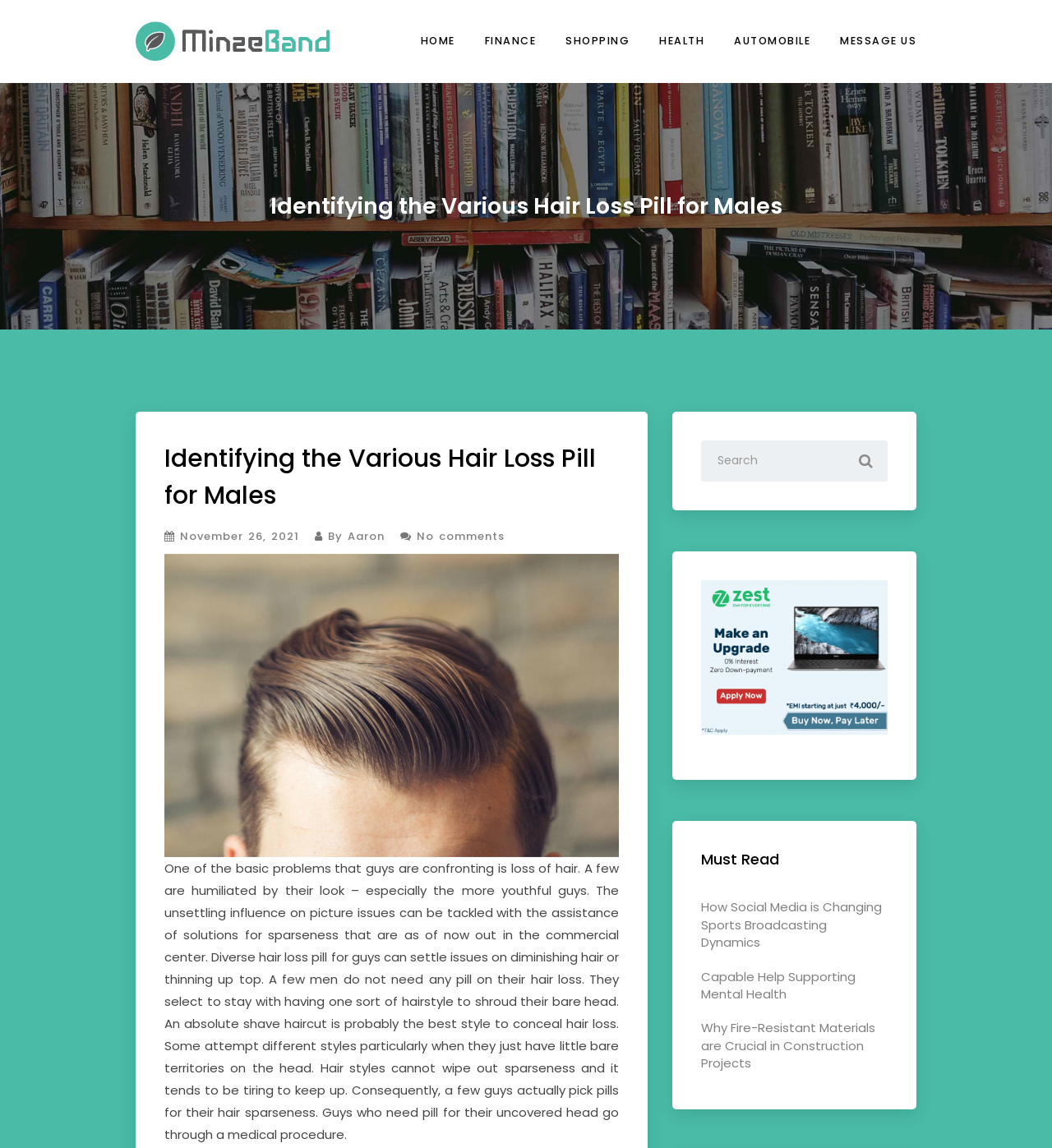Can you extract the headline from the webpage for me?

Identifying the Various Hair Loss Pill for Males